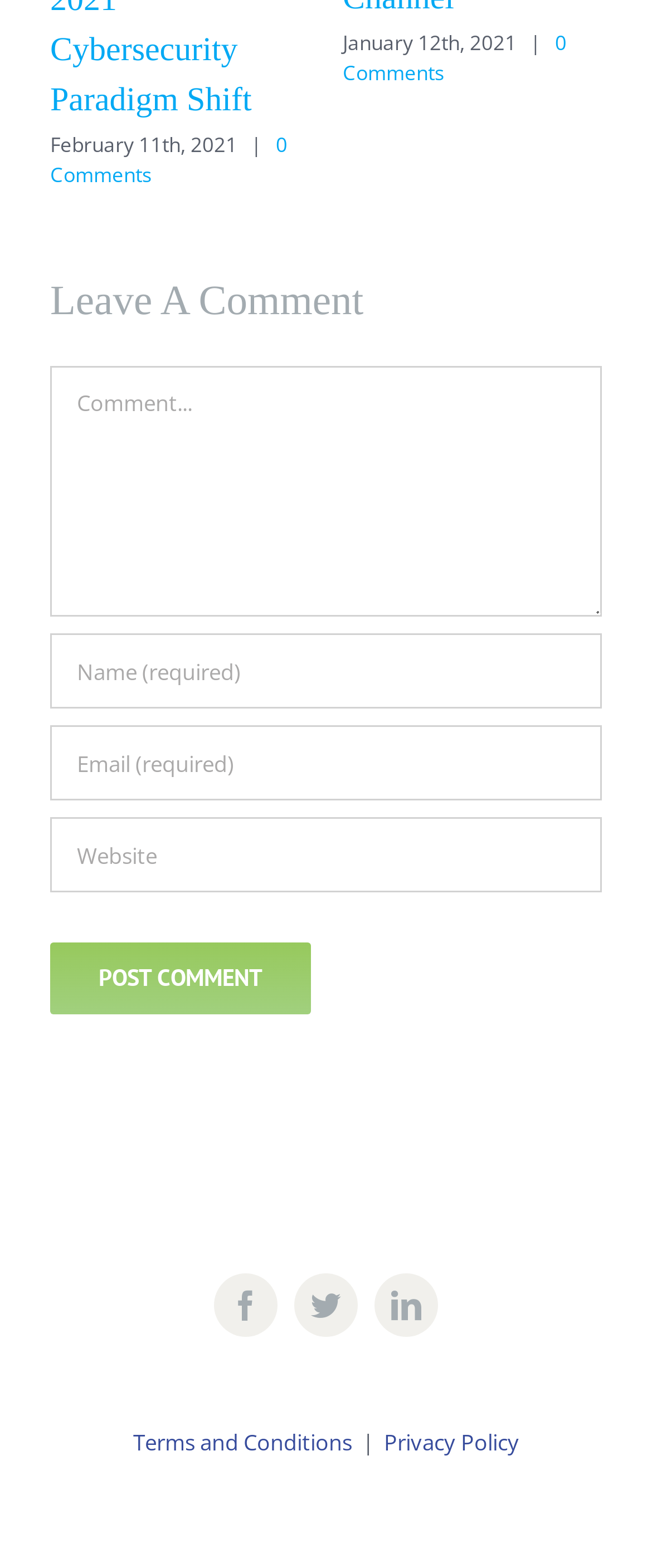Find the bounding box of the UI element described as follows: "aria-label="URL" name="url" placeholder="Website"".

[0.077, 0.521, 0.923, 0.569]